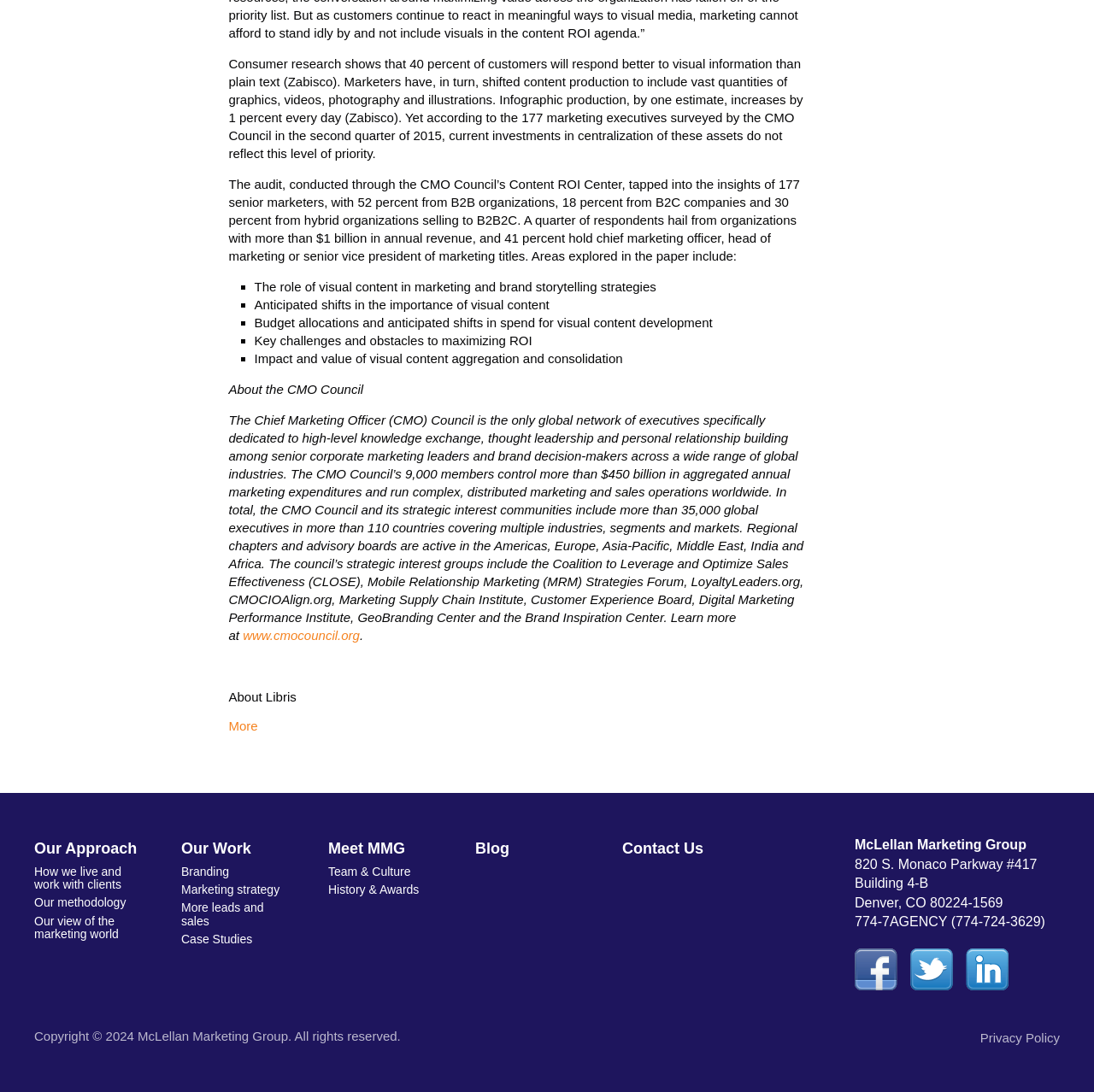Could you locate the bounding box coordinates for the section that should be clicked to accomplish this task: "Login to account".

None